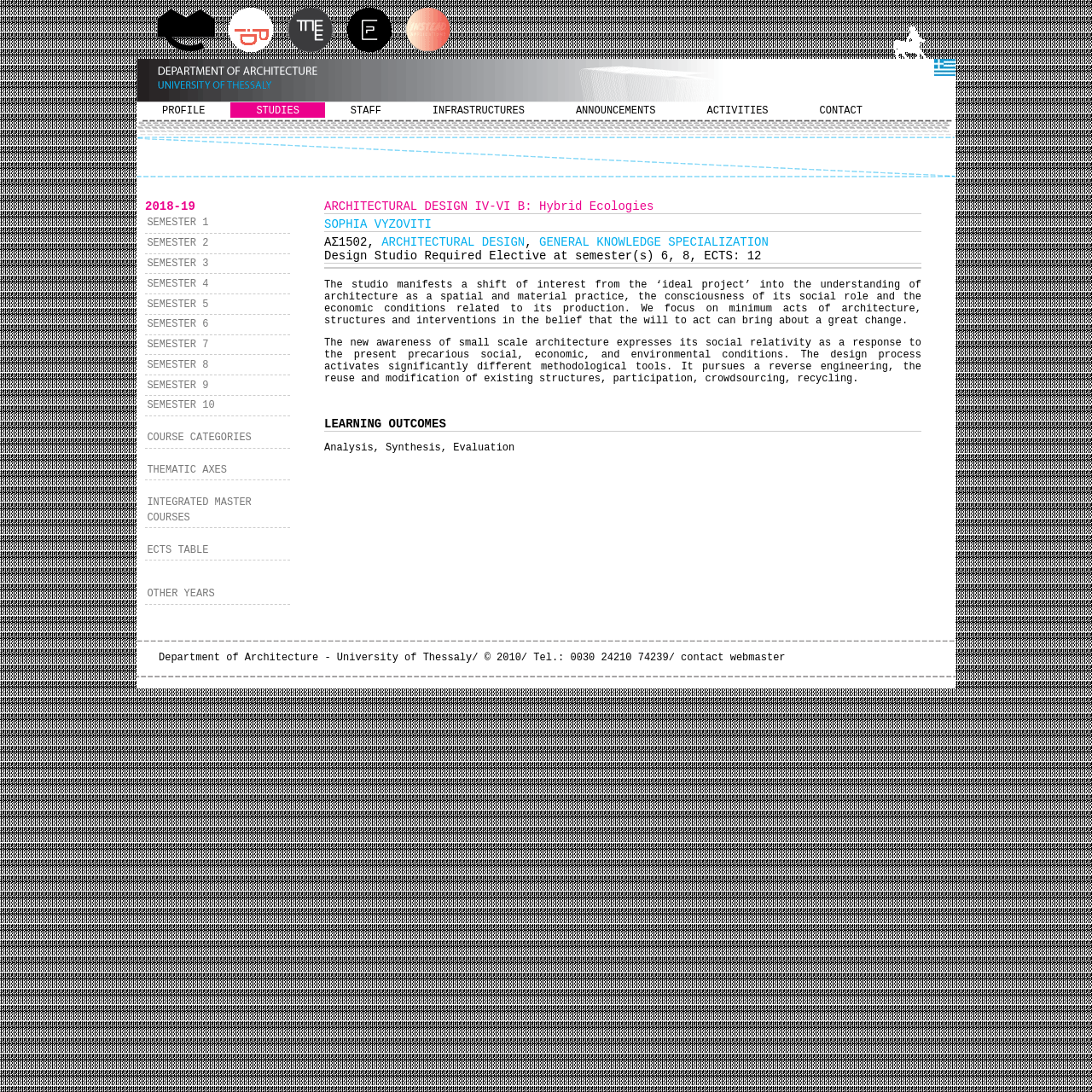Could you highlight the region that needs to be clicked to execute the instruction: "Register an account"?

None